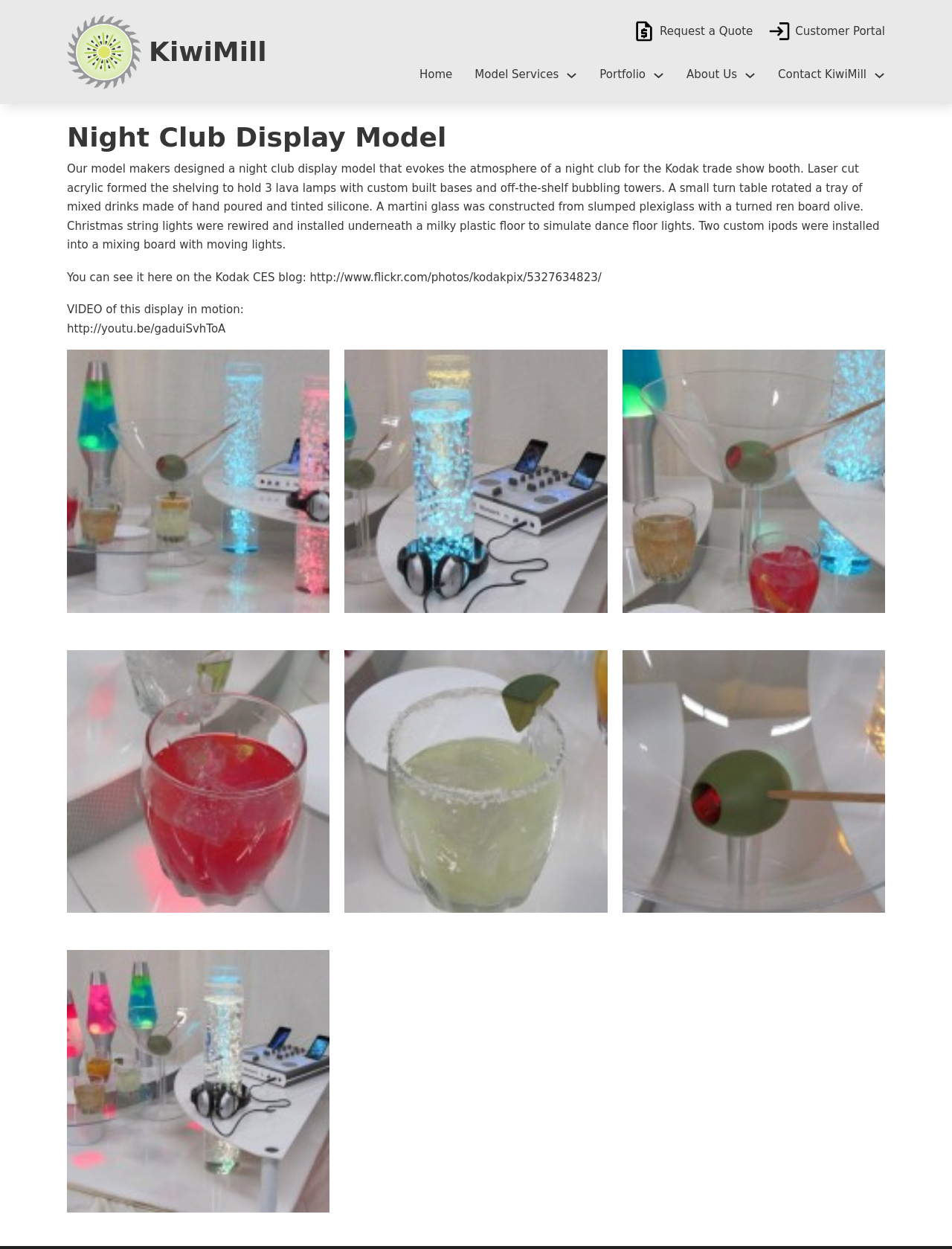Please reply with a single word or brief phrase to the question: 
How many links are on the webpage?

14